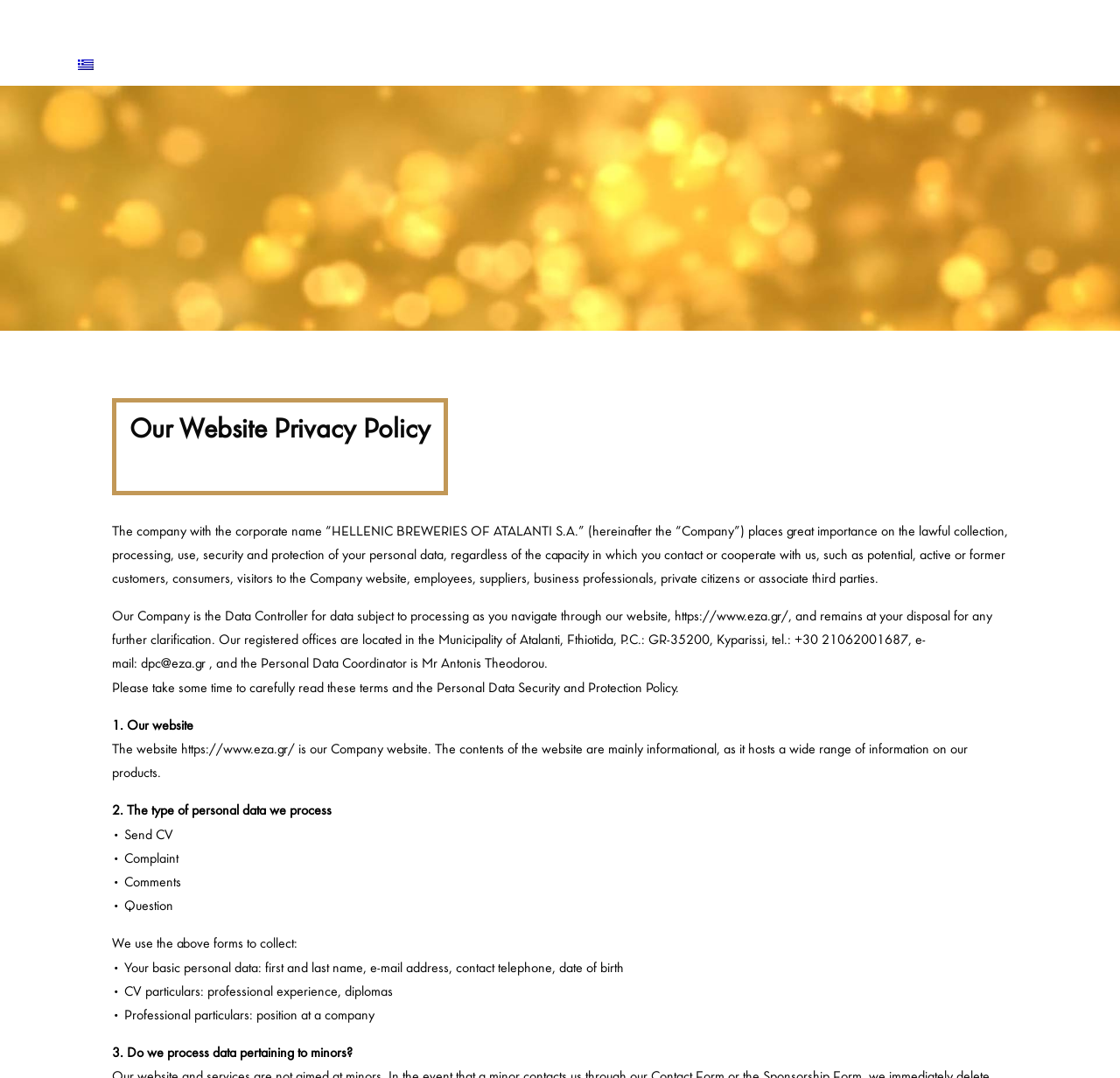Locate the bounding box coordinates of the element's region that should be clicked to carry out the following instruction: "Read Our Website Privacy Policy heading". The coordinates need to be four float numbers between 0 and 1, i.e., [left, top, right, bottom].

[0.116, 0.377, 0.384, 0.43]